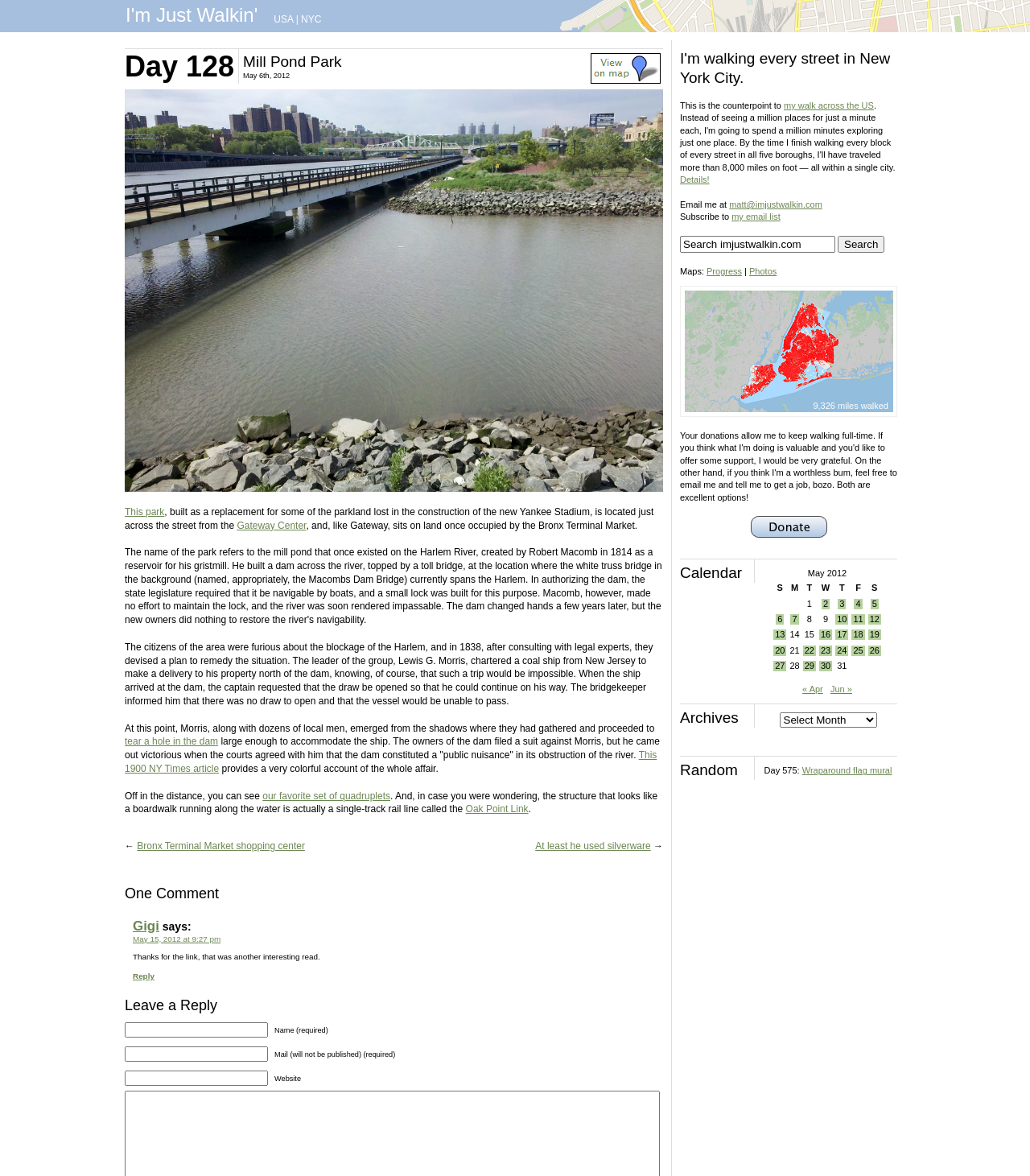Please examine the image and provide a detailed answer to the question: What is the purpose of the single-track rail line called the Oak Point Link?

The webpage mentions the Oak Point Link, but does not provide information on its purpose. It only describes it as a single-track rail line.